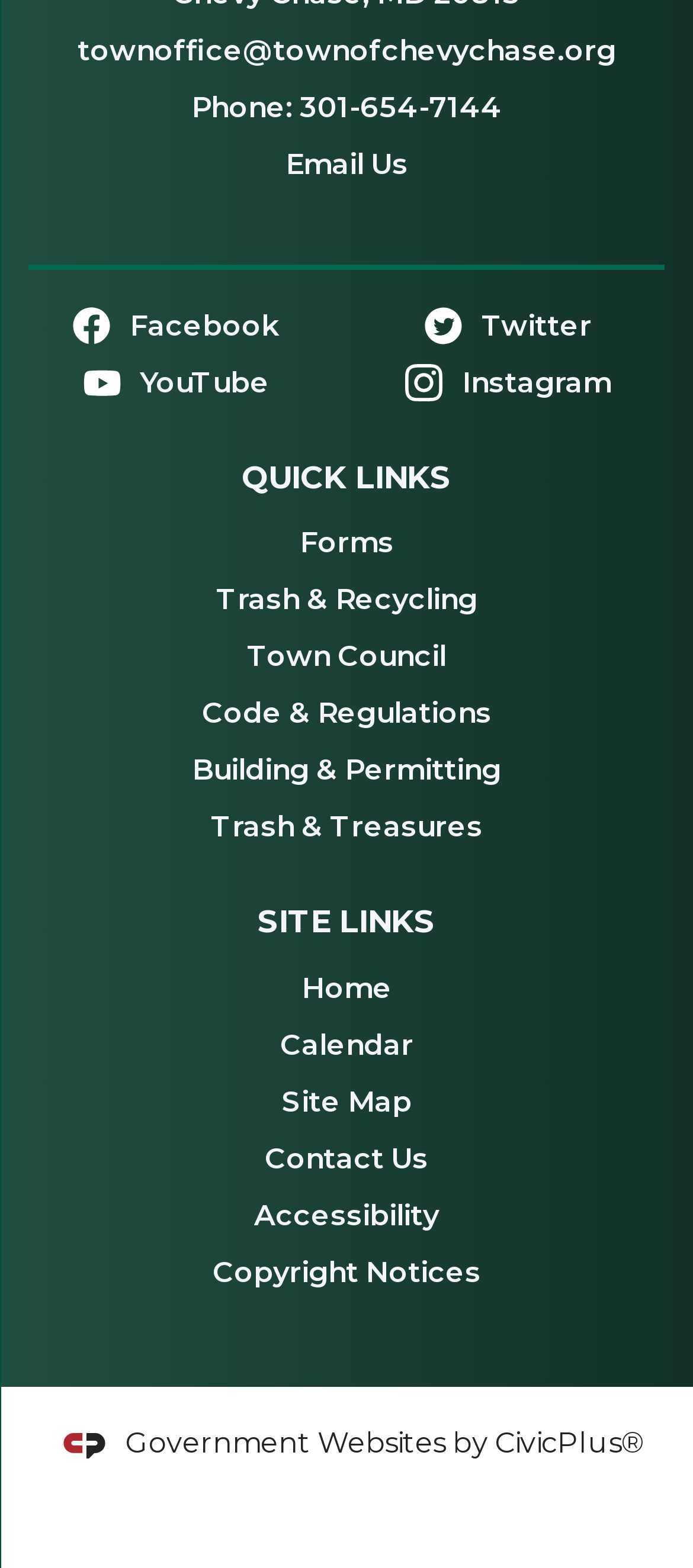What is the company that built this website?
Give a single word or phrase as your answer by examining the image.

CivicPlus